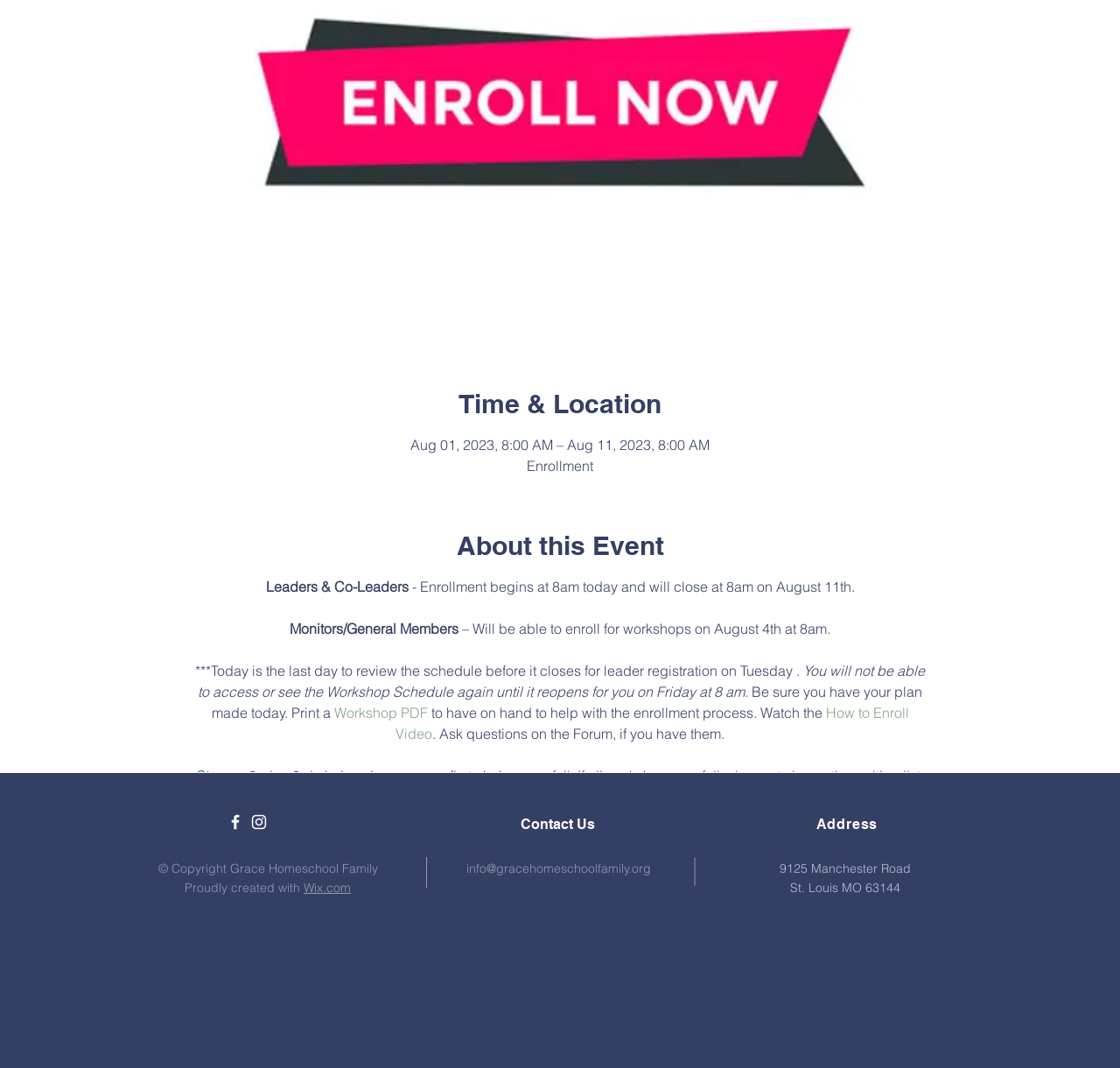Using the provided element description: "Workshop PDF", identify the bounding box coordinates. The coordinates should be four floats between 0 and 1 in the order [left, top, right, bottom].

[0.298, 0.659, 0.385, 0.675]